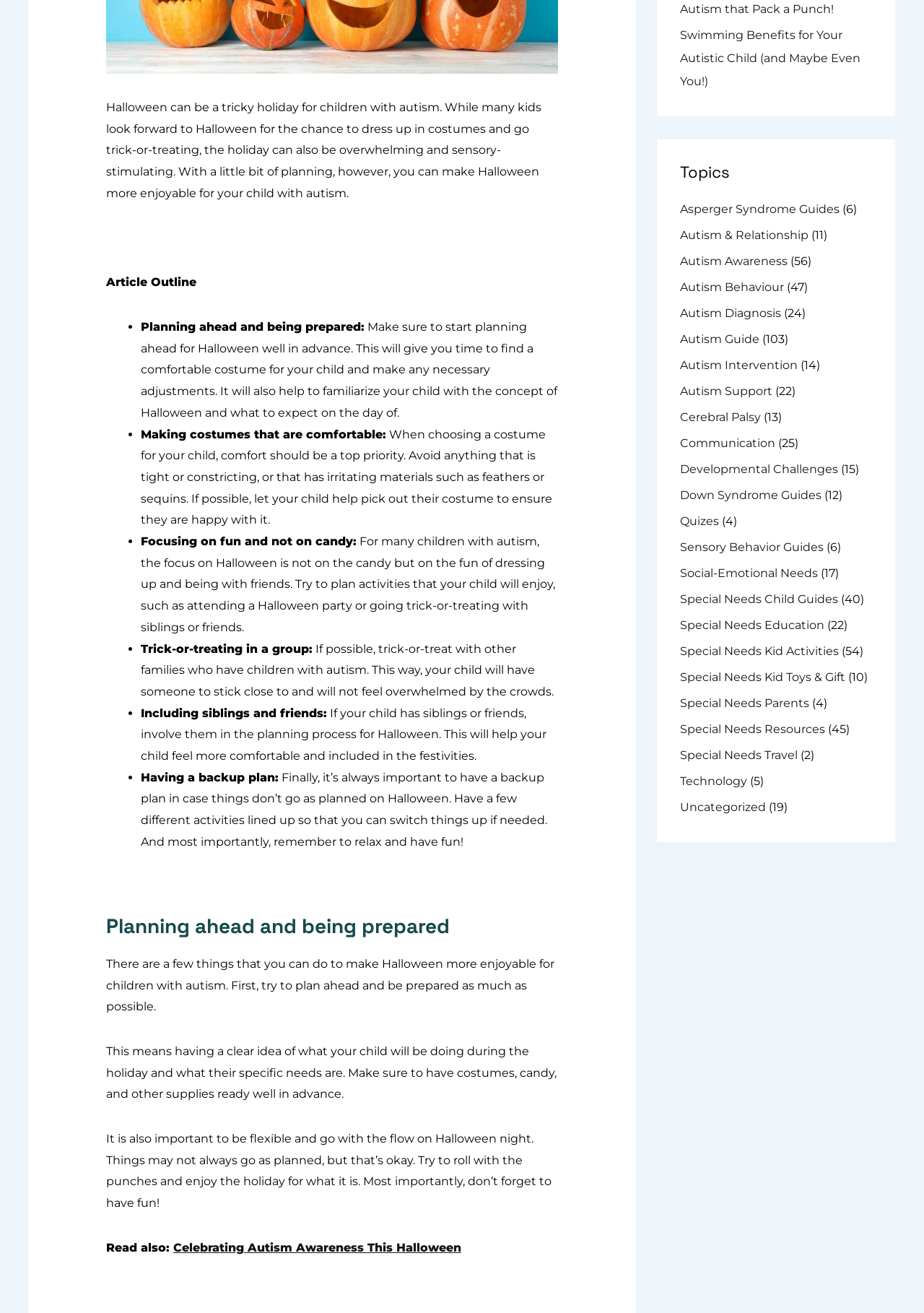Find the bounding box coordinates for the UI element that matches this description: "aria-label="Advertisement" name="aswift_1" title="Advertisement"".

None